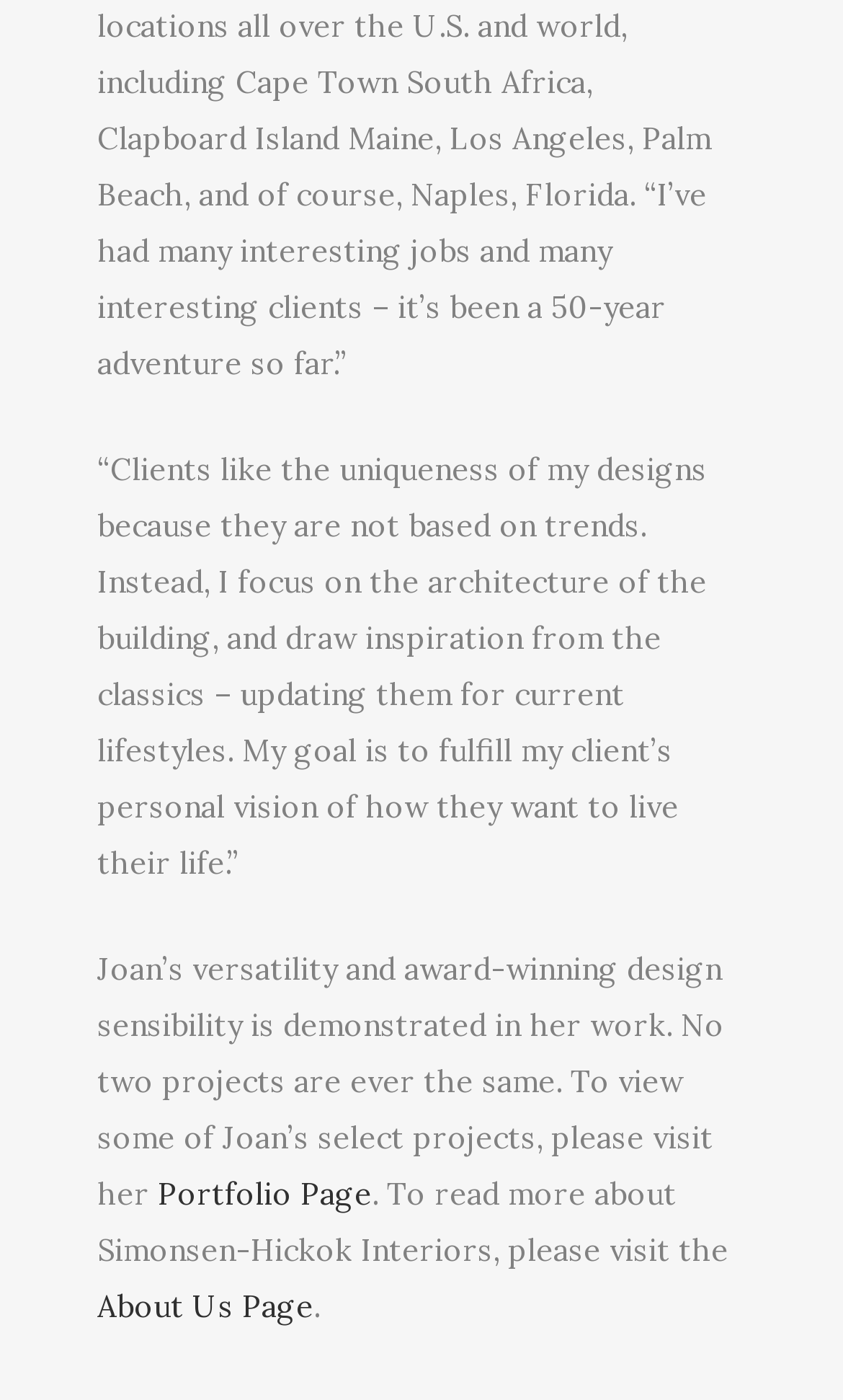Determine the bounding box coordinates (top-left x, top-left y, bottom-right x, bottom-right y) of the UI element described in the following text: Portfolio Page

[0.187, 0.839, 0.441, 0.867]